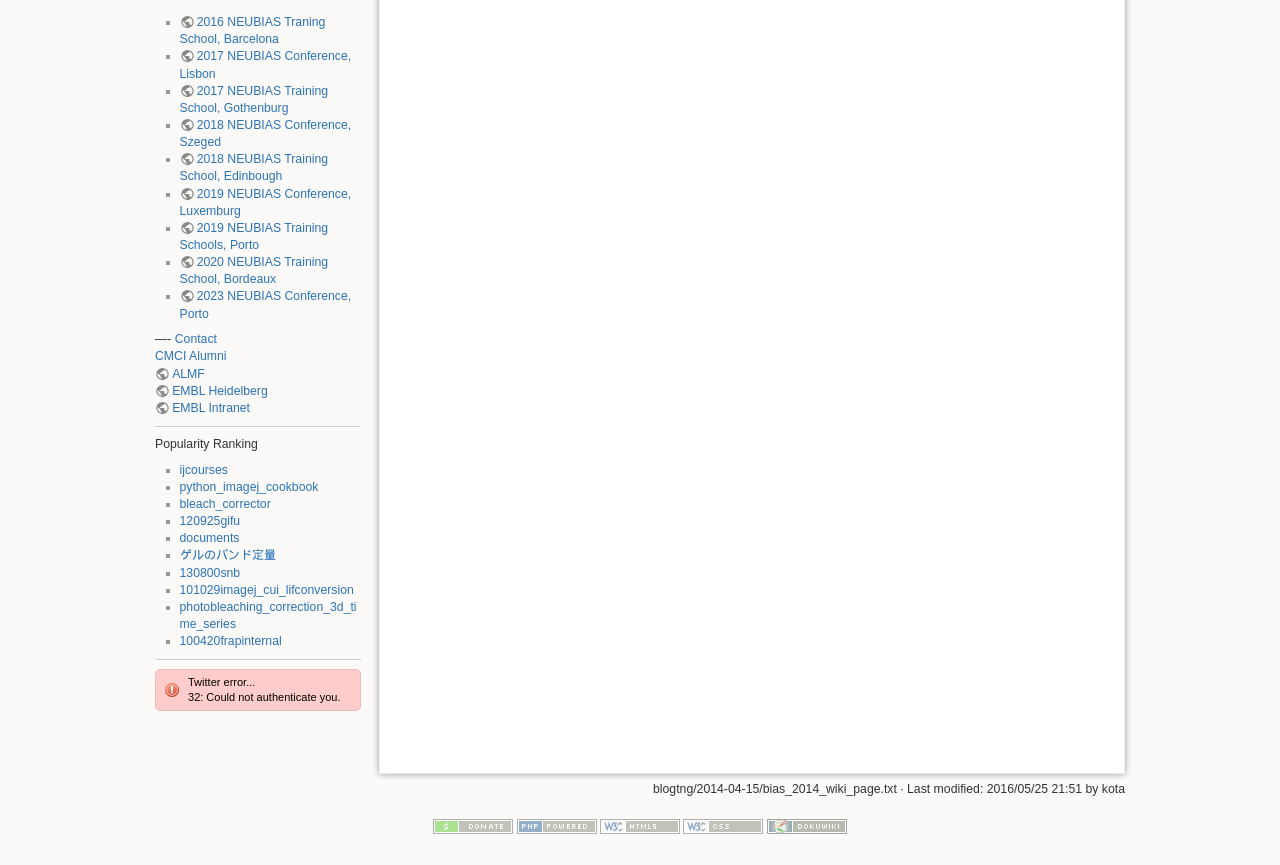Bounding box coordinates are specified in the format (top-left x, top-left y, bottom-right x, bottom-right y). All values are floating point numbers bounded between 0 and 1. Please provide the bounding box coordinate of the region this sentence describes: Add to Calendar

None